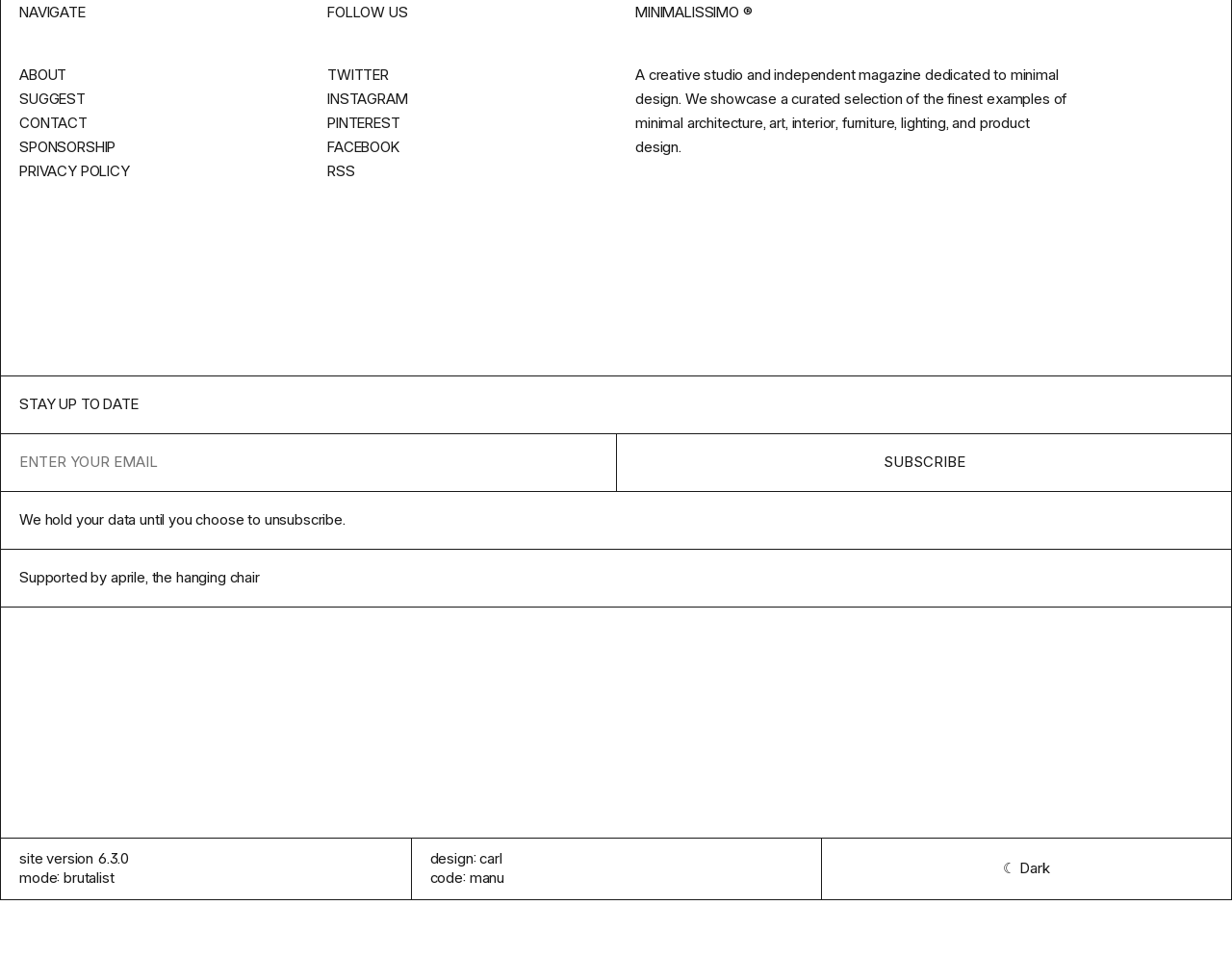Look at the image and answer the question in detail:
What can you do with the textbox?

The textbox is located below the 'STAY UP TO DATE' heading and is required to subscribe to the newsletter or updates, as indicated by the 'Subscribe' button next to it.